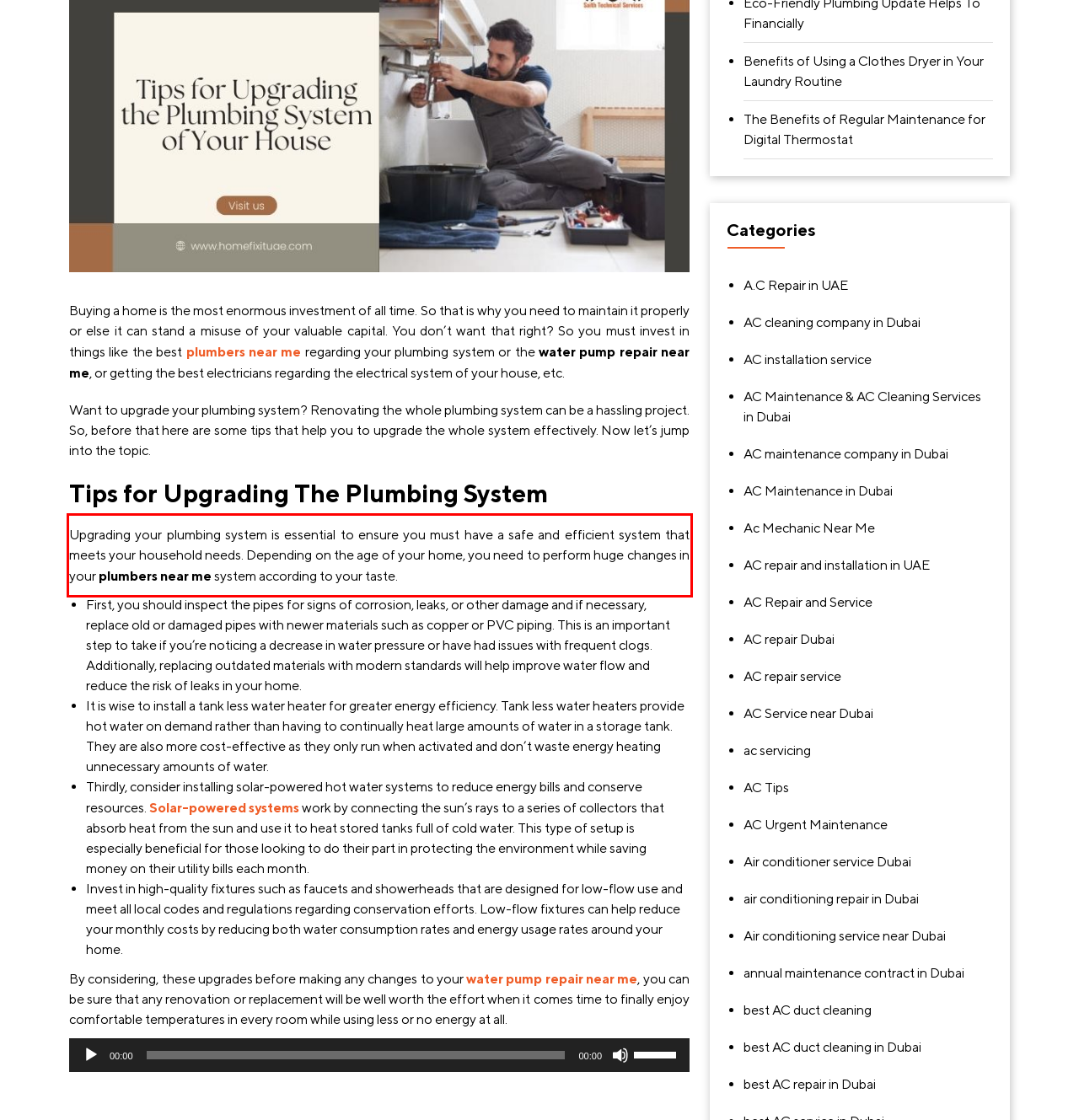Given a screenshot of a webpage with a red bounding box, please identify and retrieve the text inside the red rectangle.

Upgrading your plumbing system is essential to ensure you must have a safe and efficient system that meets your household needs. Depending on the age of your home, you need to perform huge changes in your plumbers near me system according to your taste.